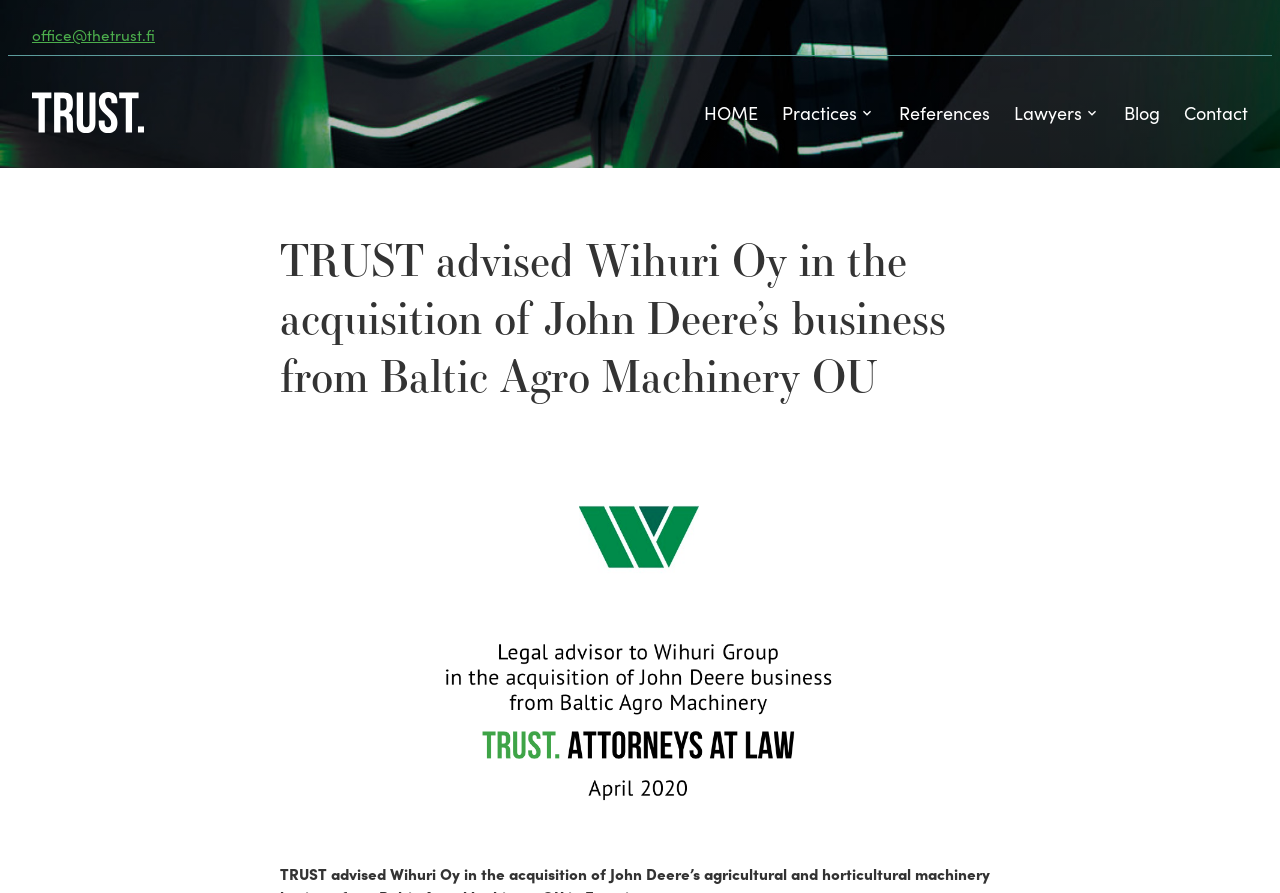Is there an image below the heading?
Refer to the image and give a detailed response to the question.

By looking at the image element with the description 'TRUST advised Wihuri Oy in the acquisition of John Deere’s business from Baltic Agro Machinery OU 1' and its bounding box coordinates [0.219, 0.481, 0.781, 0.934], I can see that it is located below the heading element, so the answer is yes.